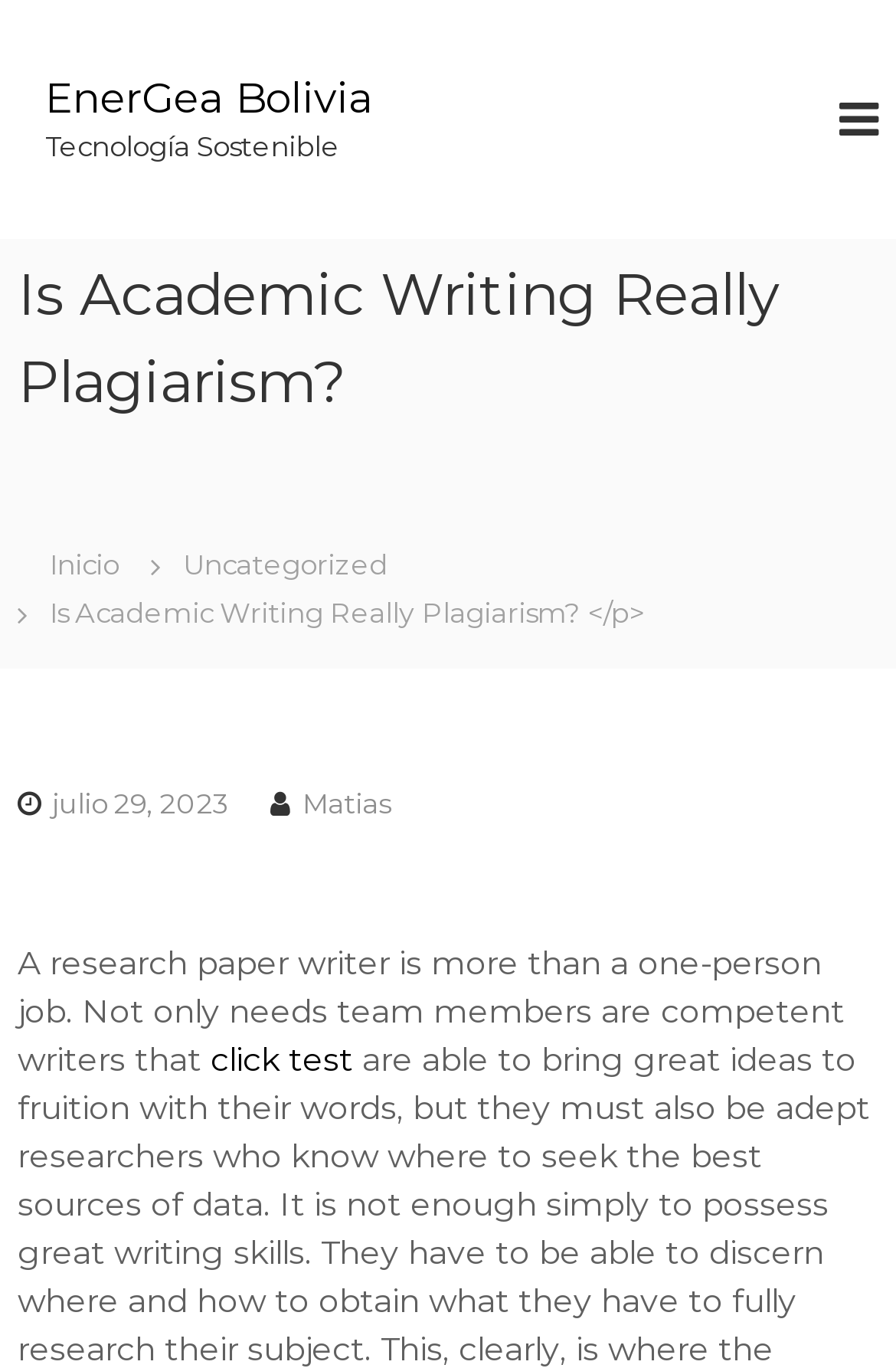What is the date of the article?
Answer with a single word or short phrase according to what you see in the image.

julio 29, 2023